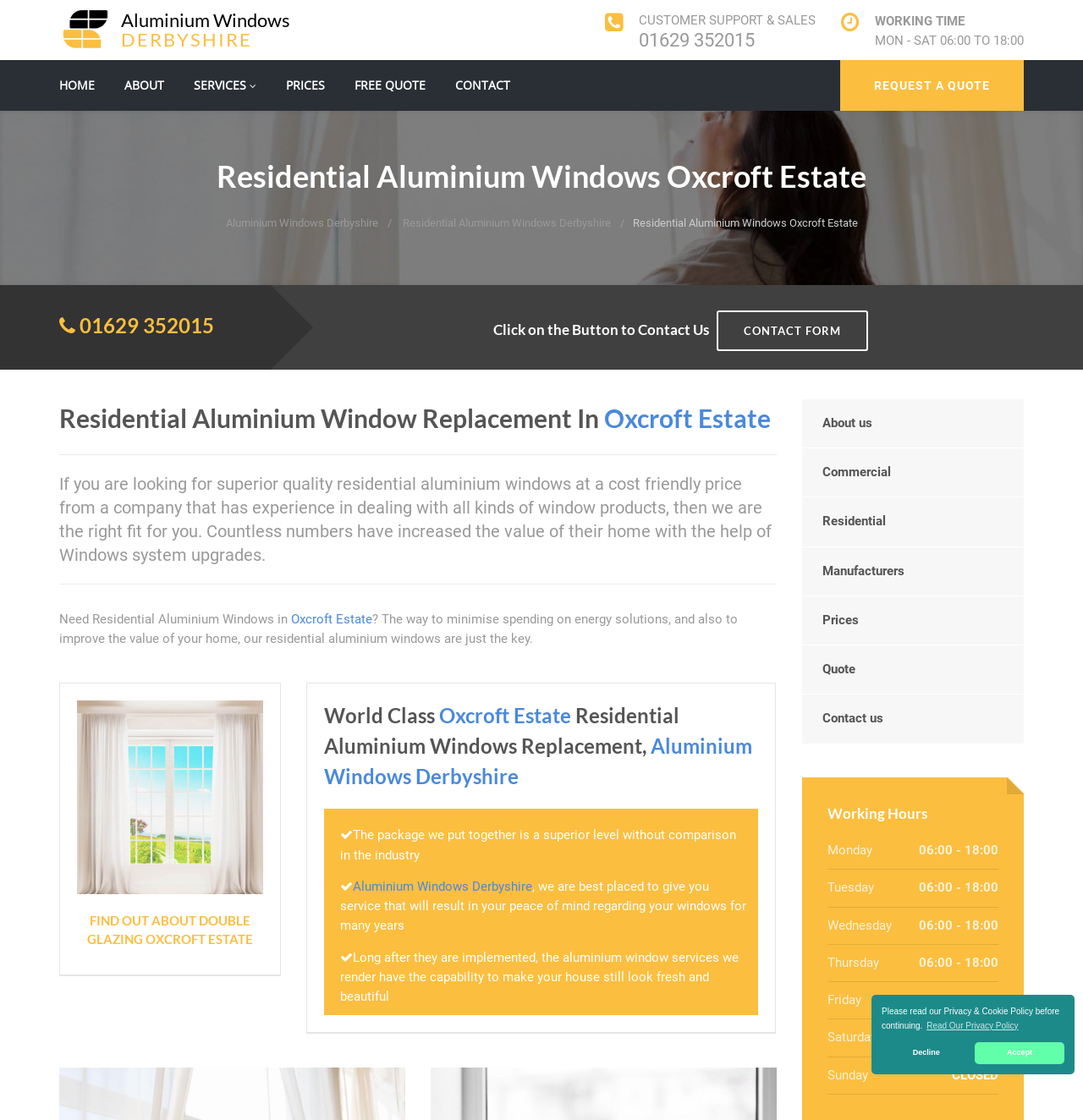Find the bounding box coordinates of the element to click in order to complete the given instruction: "Contact us through the contact form."

[0.662, 0.277, 0.802, 0.314]